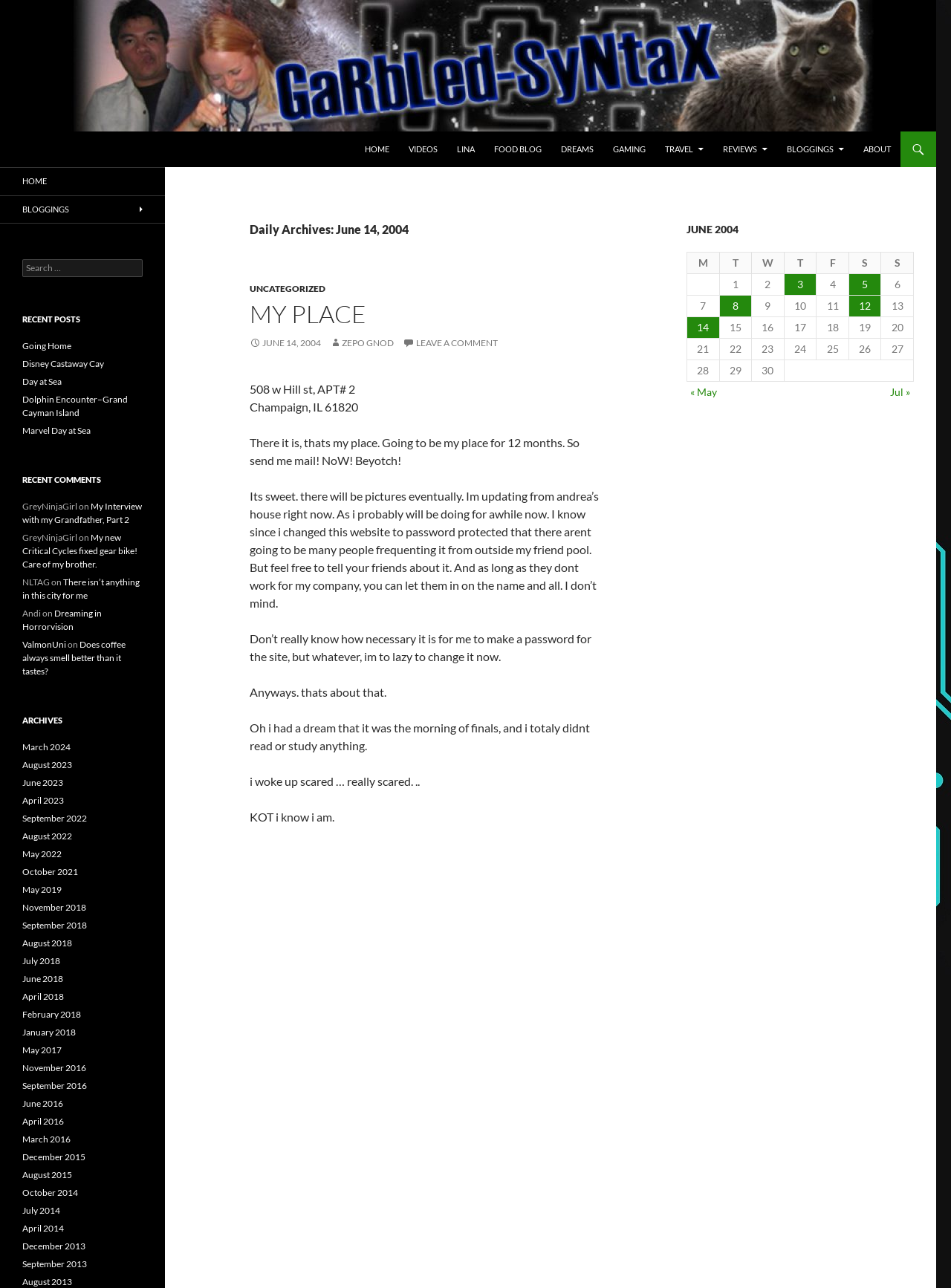Kindly determine the bounding box coordinates for the area that needs to be clicked to execute this instruction: "go to the 'FOOD BLOG' page".

[0.51, 0.102, 0.579, 0.13]